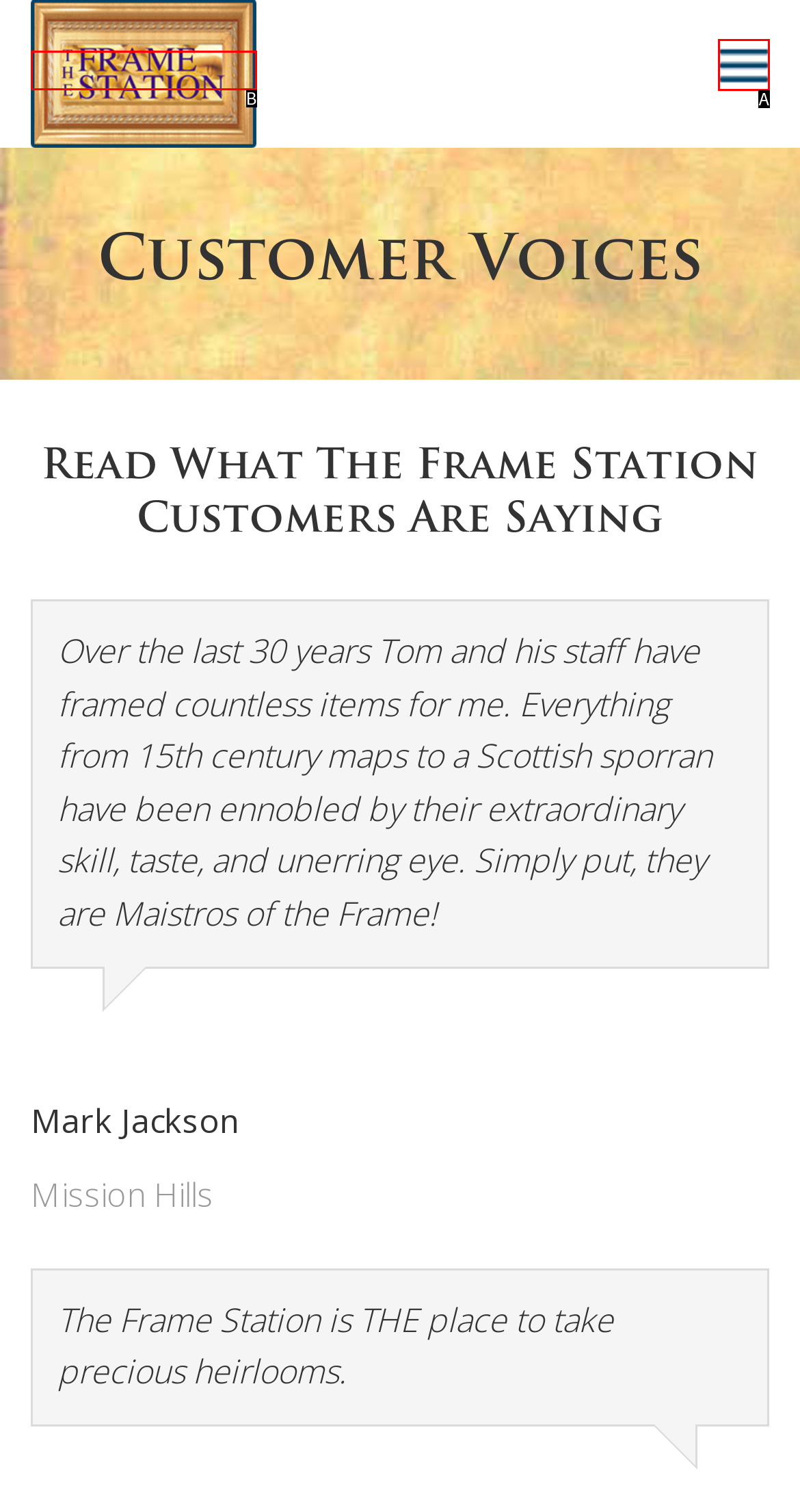Which HTML element matches the description: title="menu" the best? Answer directly with the letter of the chosen option.

A